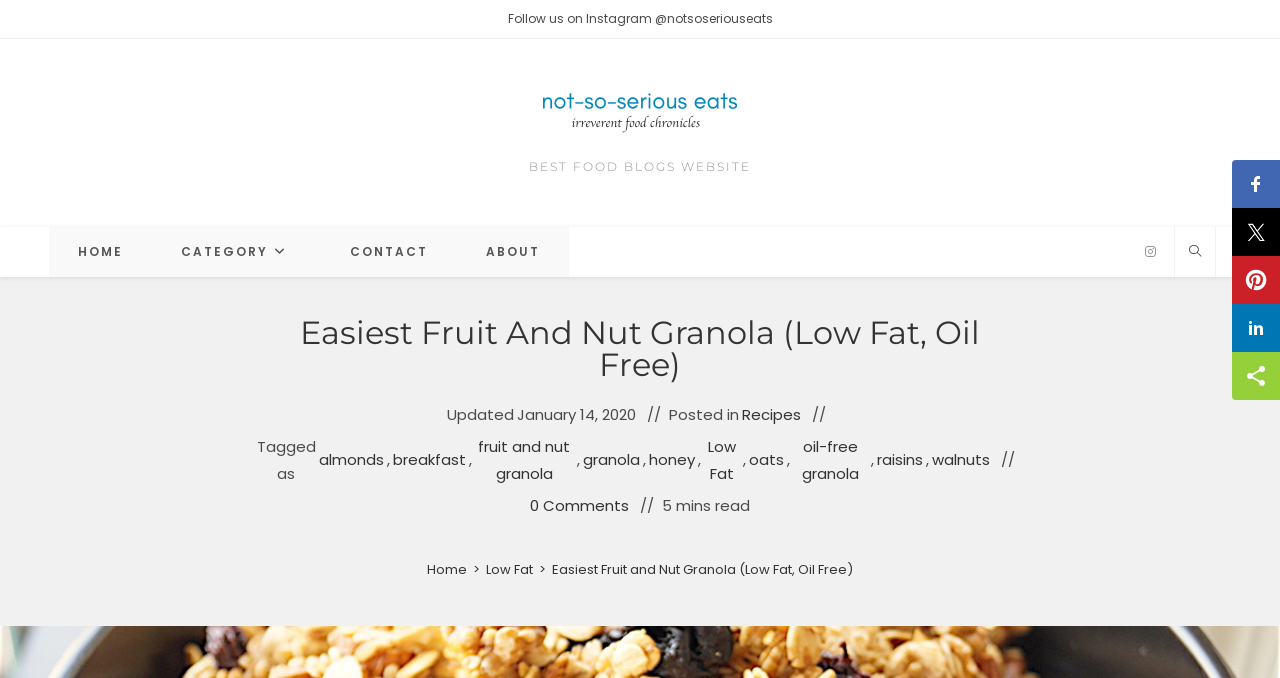Find the bounding box coordinates of the area that needs to be clicked in order to achieve the following instruction: "Follow us on Instagram". The coordinates should be specified as four float numbers between 0 and 1, i.e., [left, top, right, bottom].

[0.396, 0.015, 0.604, 0.04]